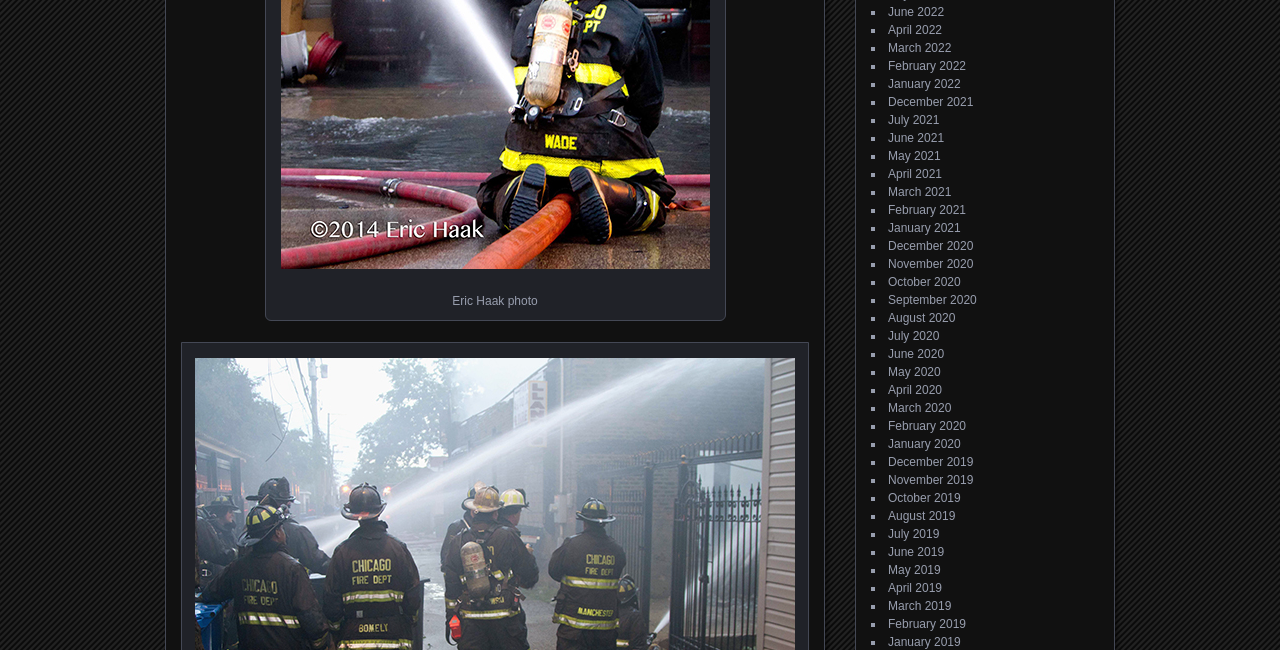Please find the bounding box coordinates of the element that needs to be clicked to perform the following instruction: "Subscribe by email". The bounding box coordinates should be four float numbers between 0 and 1, represented as [left, top, right, bottom].

None